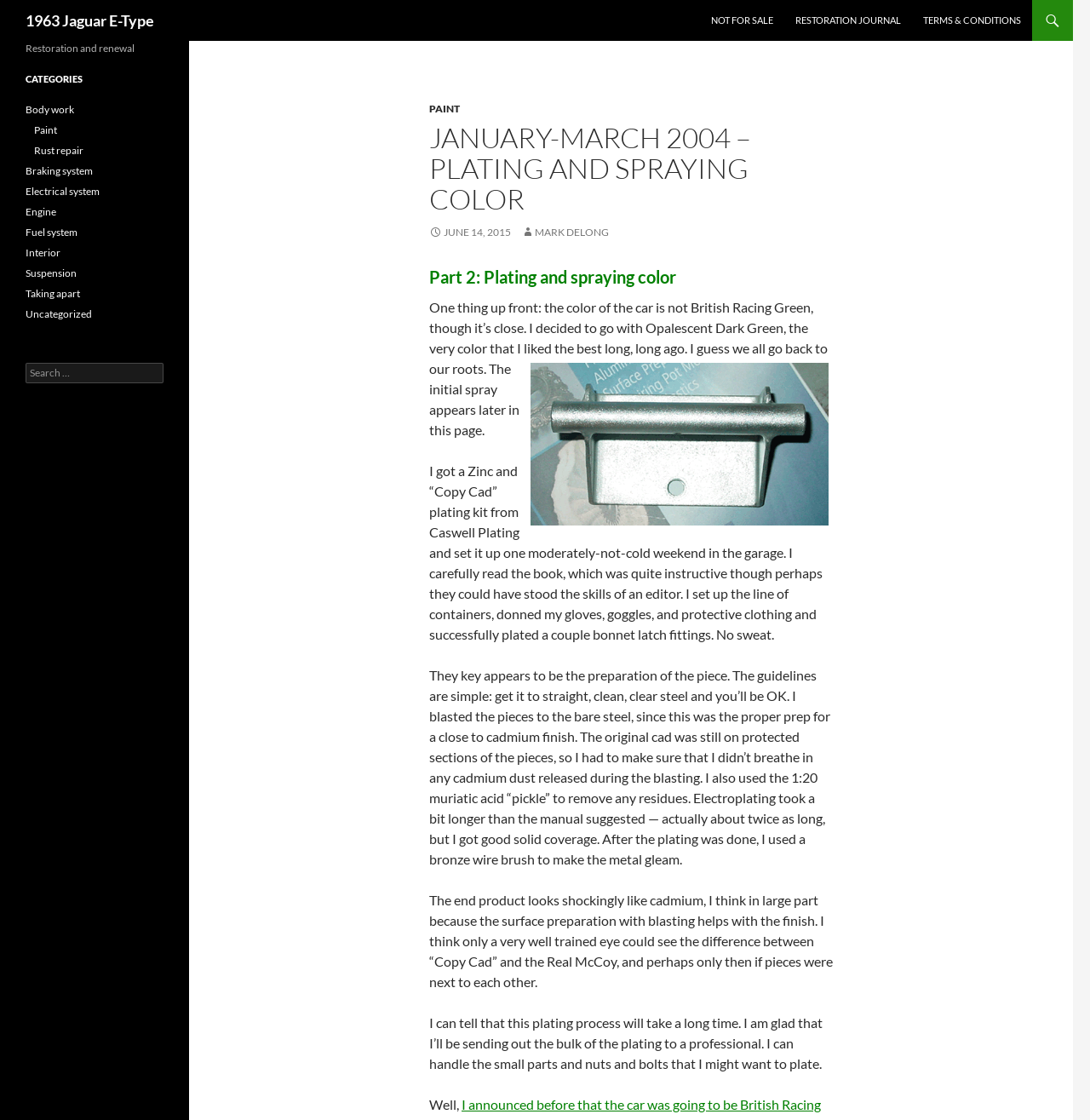What is the category of the restoration process described in the text?
Provide a detailed and extensive answer to the question.

The text describes the process of plating and spraying color, which falls under the category of 'Paint' in the restoration process.